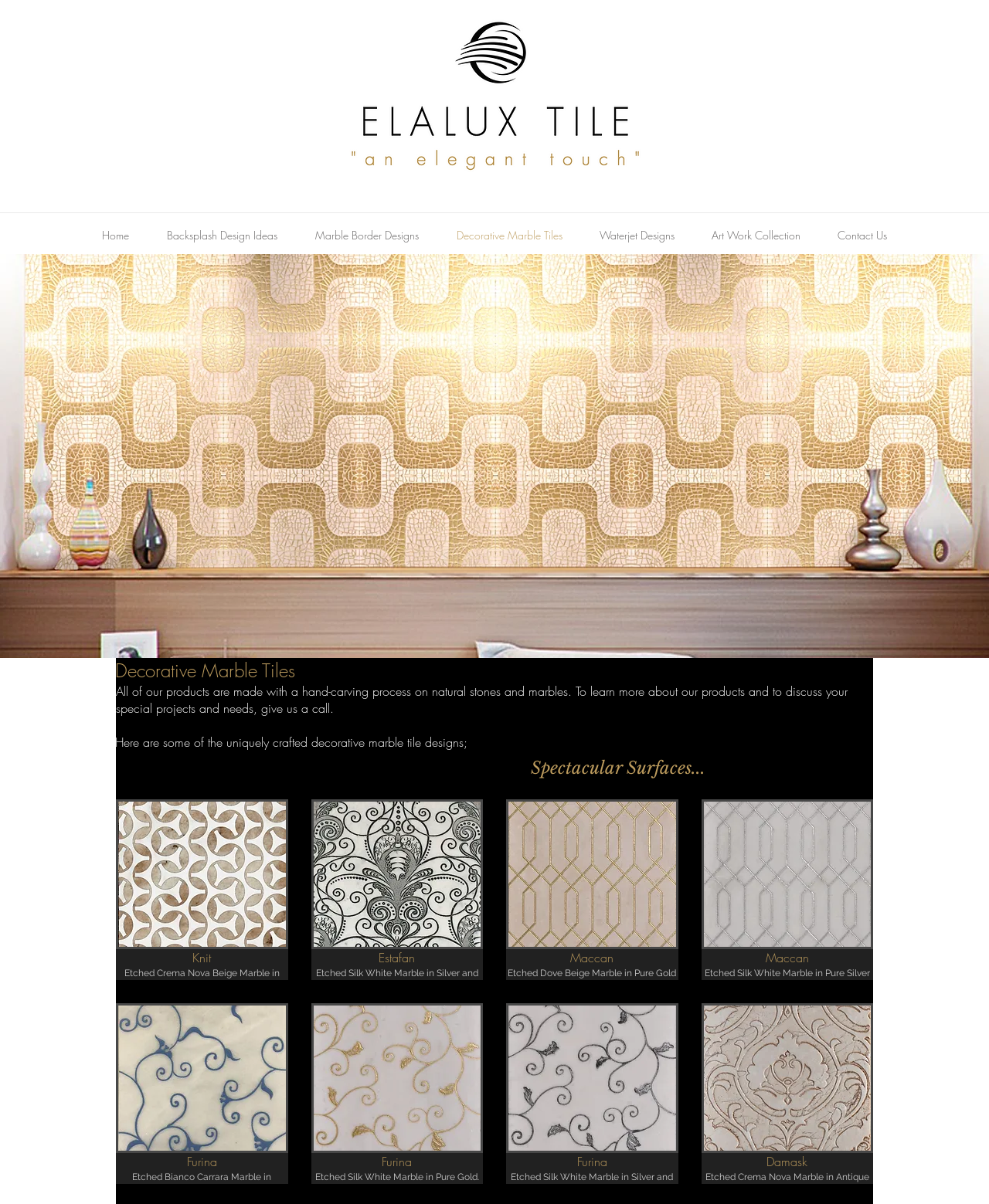Answer the following in one word or a short phrase: 
What is the purpose of the contact information on this webpage?

To discuss special projects and needs